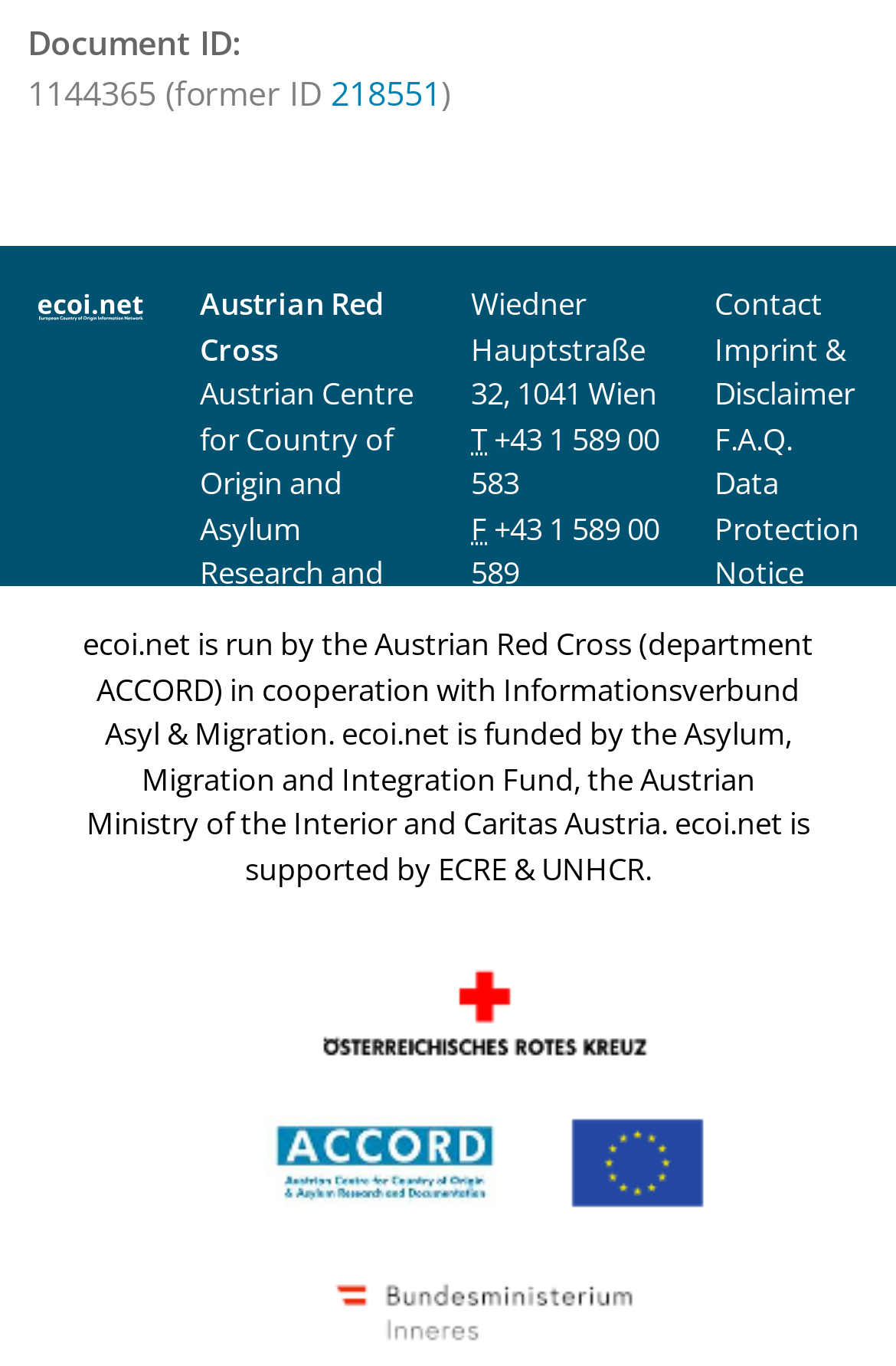What is the purpose of ecoi.net?
Please provide a single word or phrase based on the screenshot.

Country of Origin and Asylum Research and Documentation